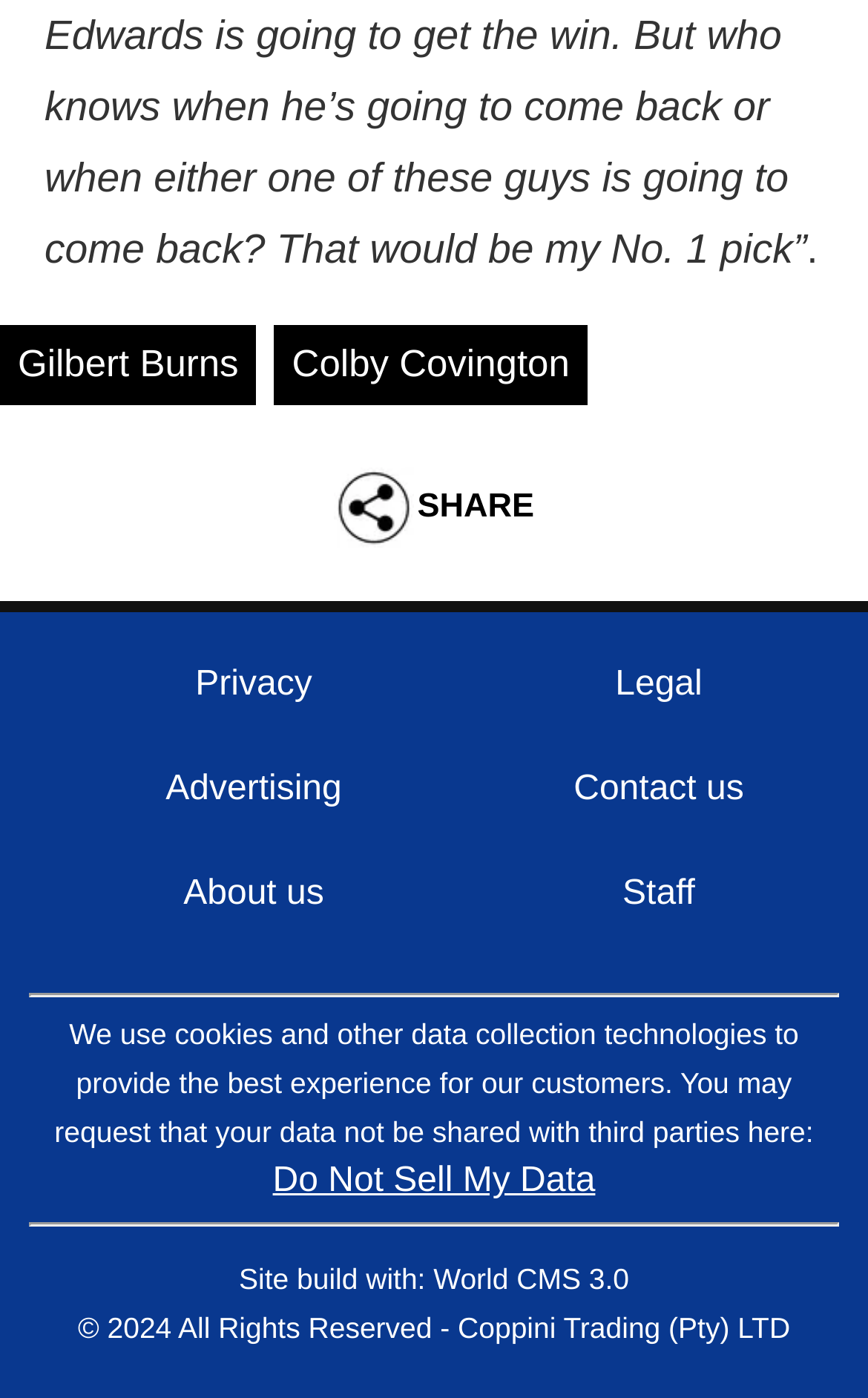Please pinpoint the bounding box coordinates for the region I should click to adhere to this instruction: "View the About us page".

[0.211, 0.626, 0.373, 0.653]